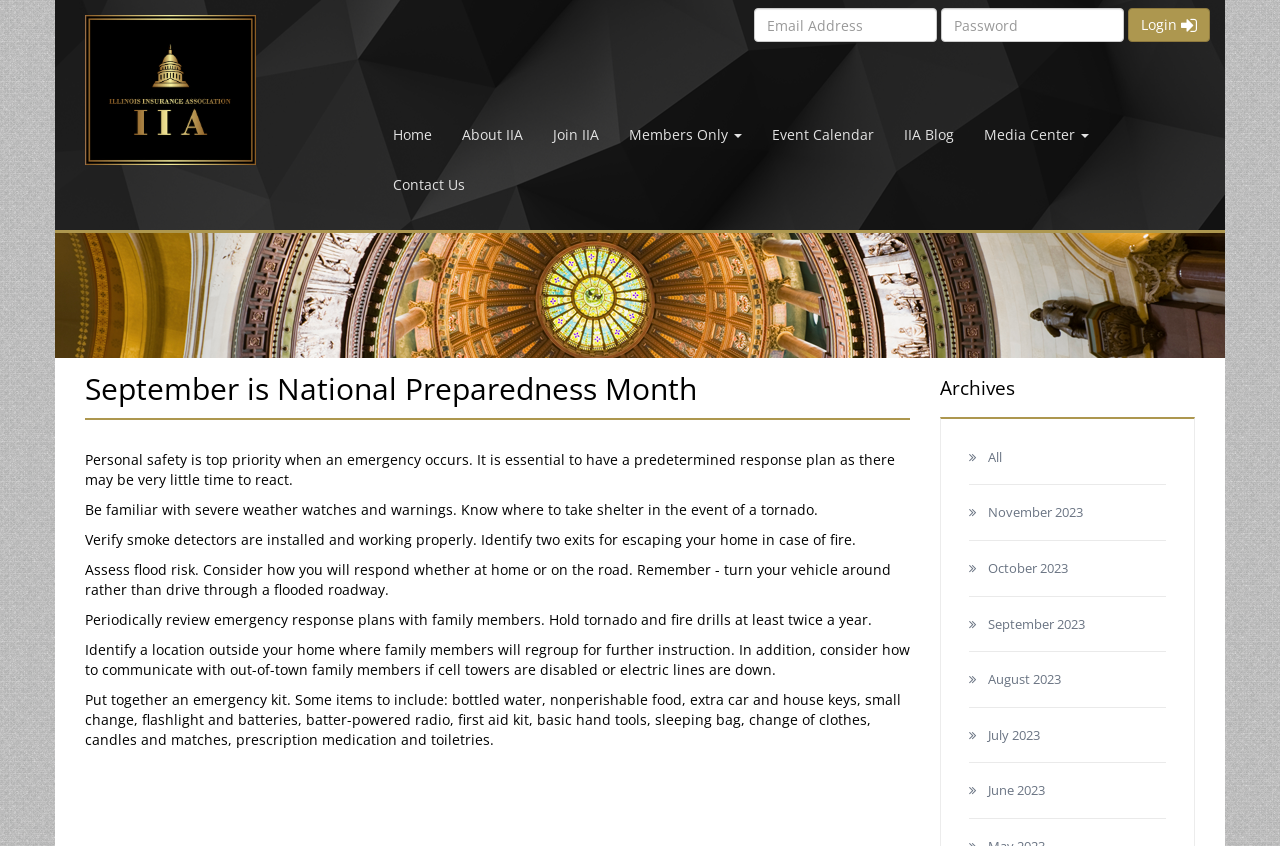Generate a thorough caption that explains the contents of the webpage.

The webpage is about National Preparedness Month, specifically focusing on personal safety during emergencies. At the top left, there is a link and an image, likely a logo. Below this, there is a login section with two text boxes for email address and password, and a login button.

The main navigation menu is located at the top center, consisting of links to "Home", "About IIA", "Join IIA", "Members Only", "Event Calendar", "IIA Blog", "Media Center", and "Contact Us". 

The main content of the page is divided into two sections. The first section has a heading "September is National Preparedness Month" and provides a series of static text paragraphs discussing the importance of having a response plan during emergencies, such as severe weather, fire, and flood. The paragraphs offer tips and advice on how to prepare and respond to these events.

The second section, located at the bottom right, is an "Archives" section with links to different months, from June 2023 to November 2023.